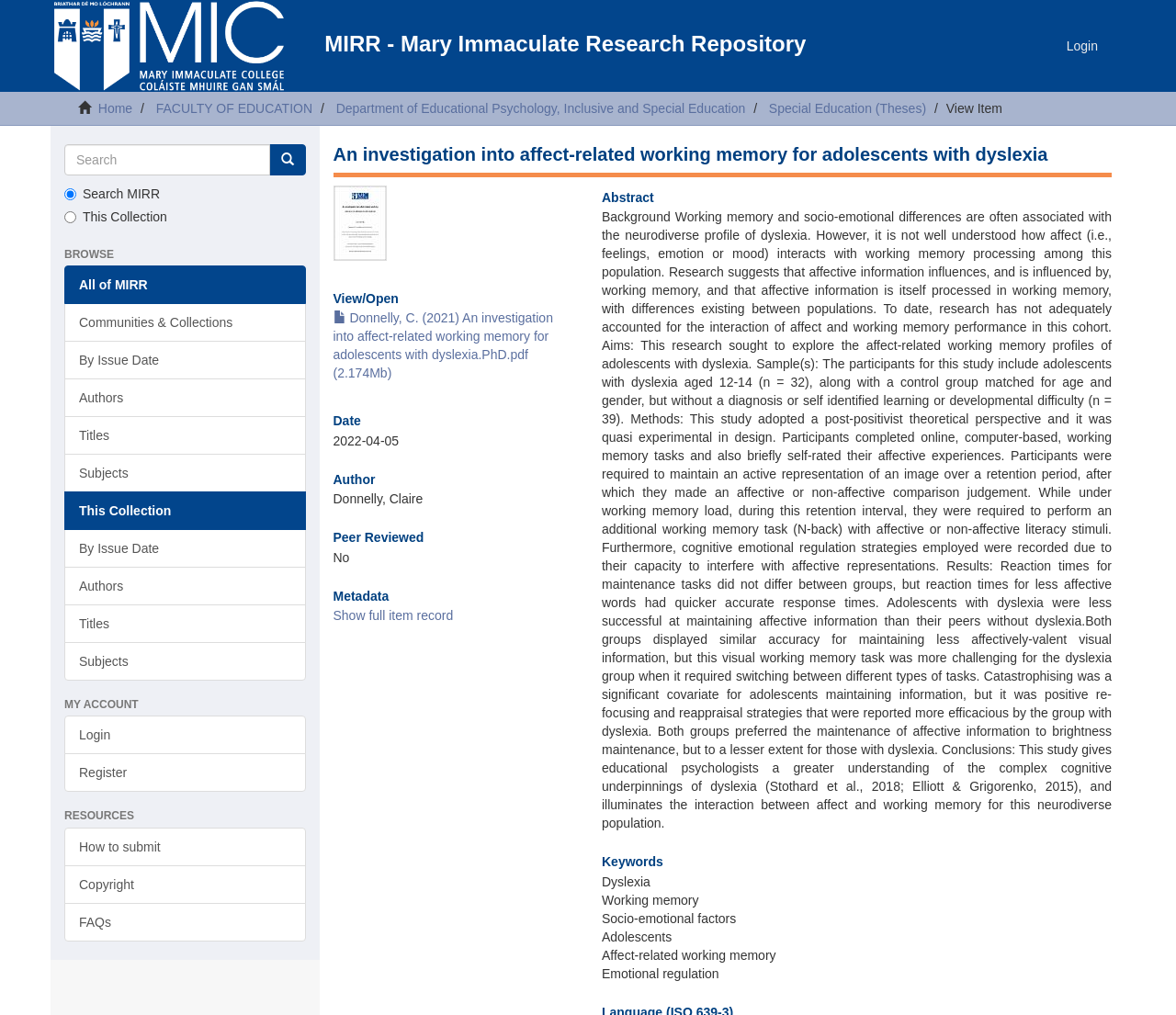Determine the bounding box coordinates for the clickable element required to fulfill the instruction: "View the item details". Provide the coordinates as four float numbers between 0 and 1, i.e., [left, top, right, bottom].

[0.804, 0.1, 0.852, 0.114]